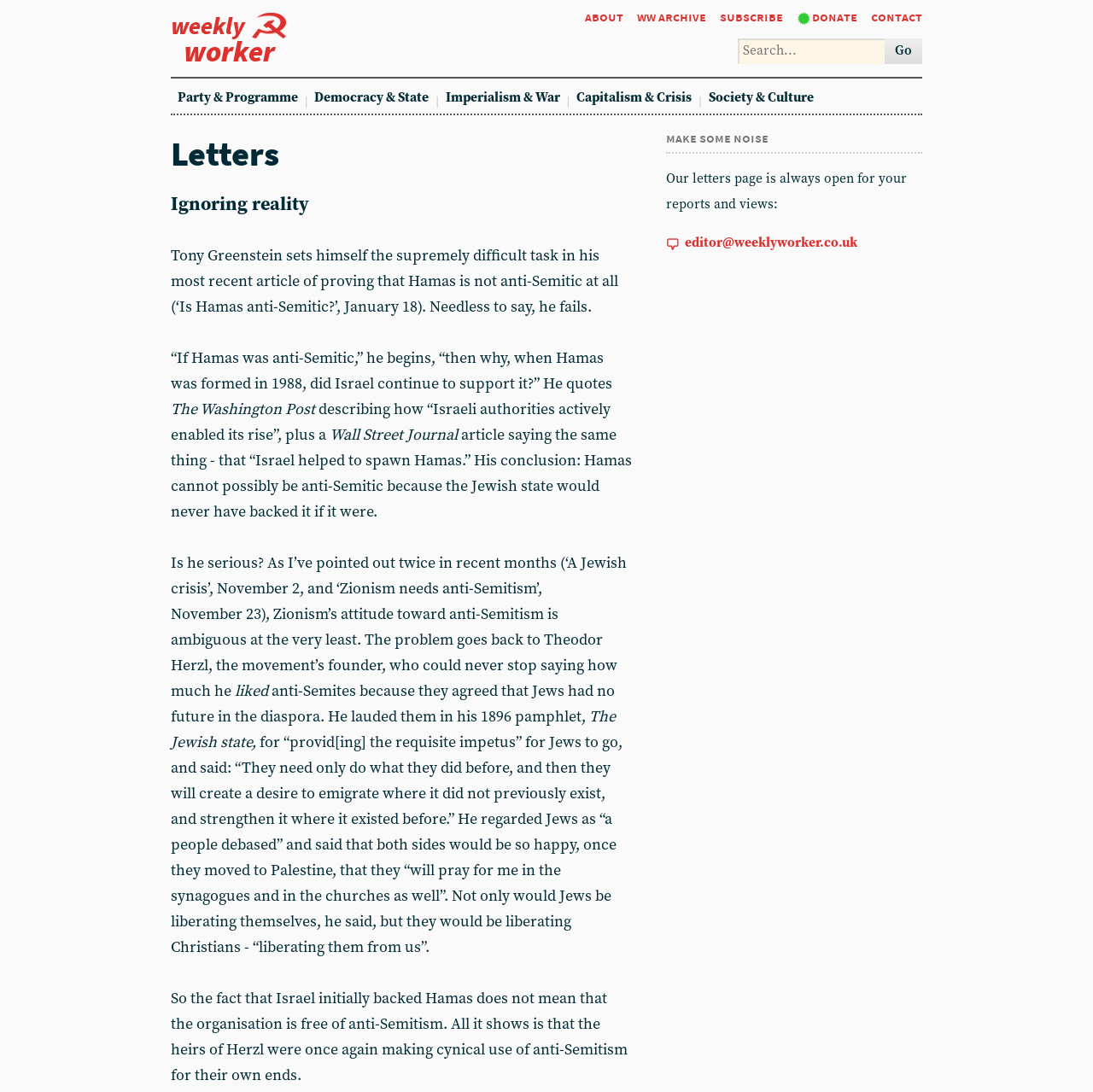Please specify the bounding box coordinates of the clickable region necessary for completing the following instruction: "Search for something". The coordinates must consist of four float numbers between 0 and 1, i.e., [left, top, right, bottom].

[0.675, 0.035, 0.809, 0.059]